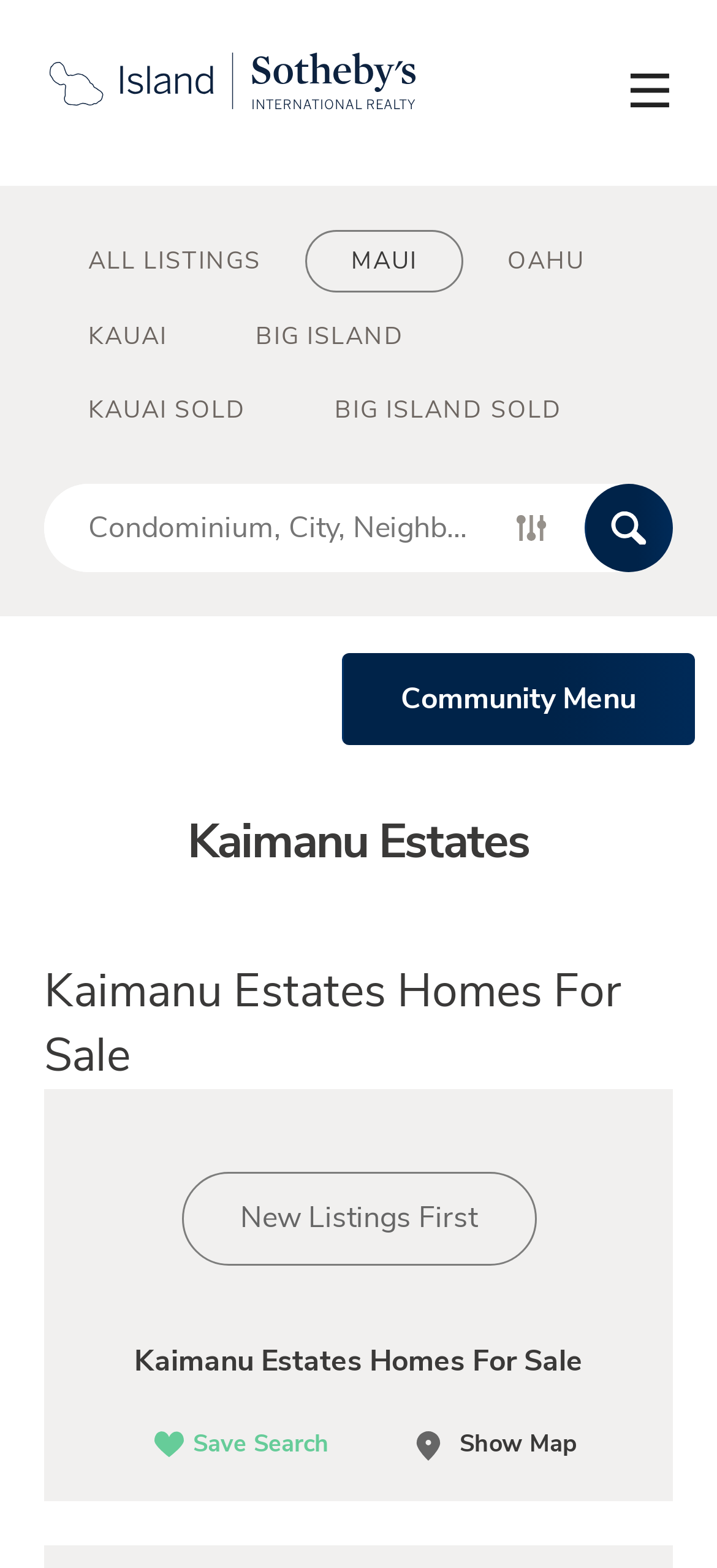Kindly provide the bounding box coordinates of the section you need to click on to fulfill the given instruction: "Sort by price, highest first".

[0.221, 0.827, 0.779, 0.874]